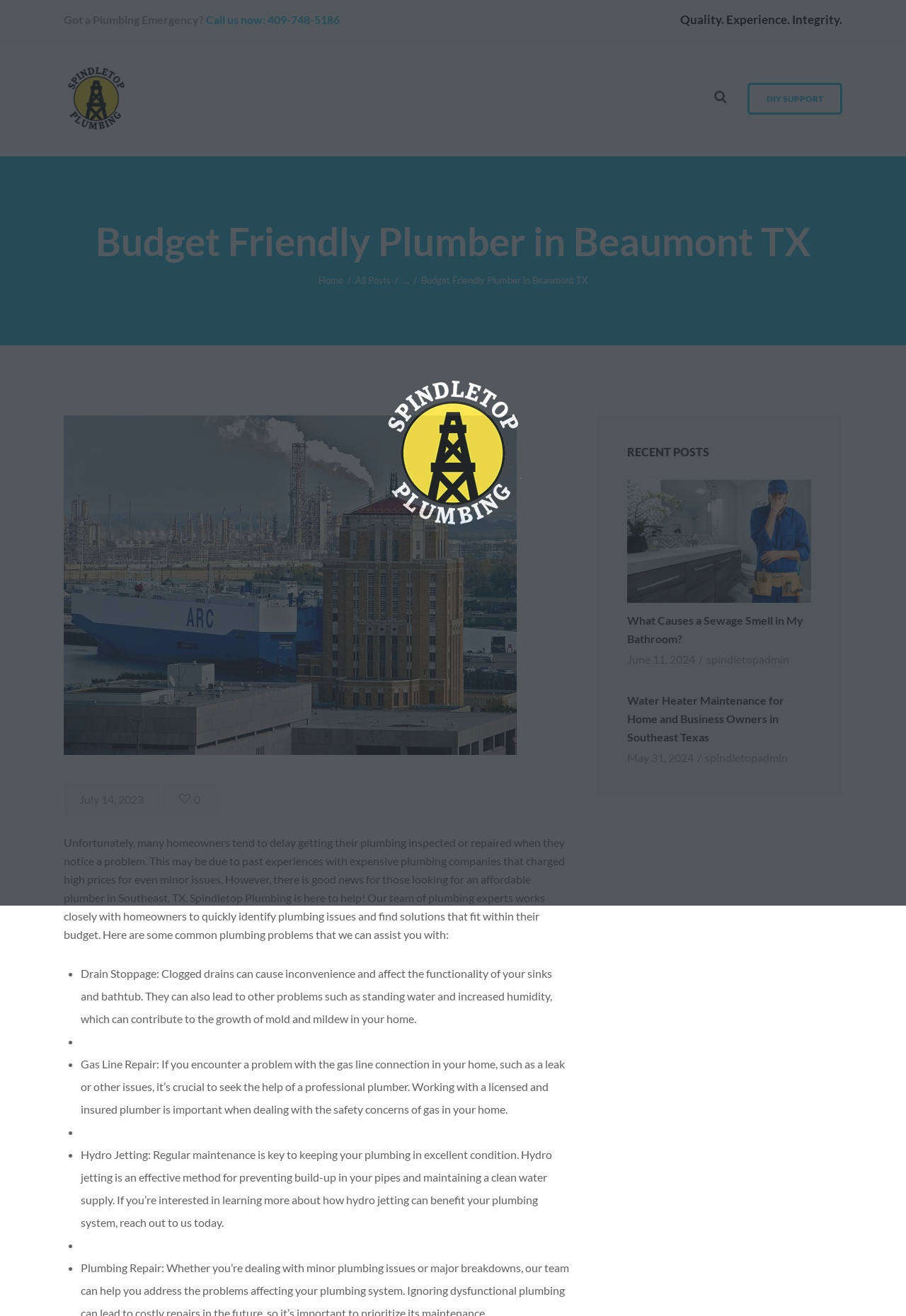Find the bounding box coordinates for the element described here: "Call us now: 409-748-5186".

[0.225, 0.01, 0.375, 0.02]